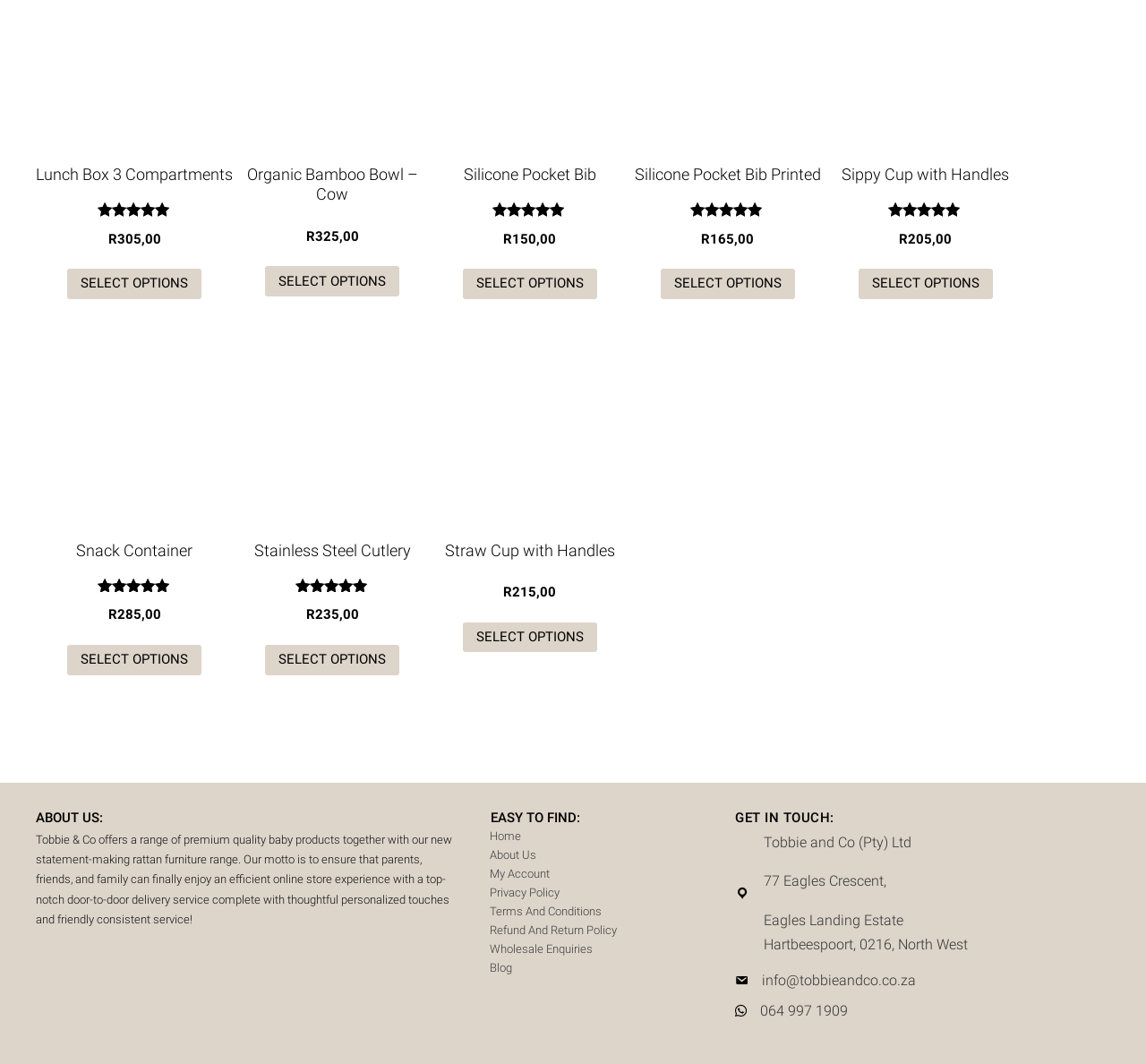Identify the bounding box coordinates for the element you need to click to achieve the following task: "View details of Organic Bamboo Bowl – Cow". The coordinates must be four float values ranging from 0 to 1, formatted as [left, top, right, bottom].

[0.215, 0.155, 0.365, 0.191]